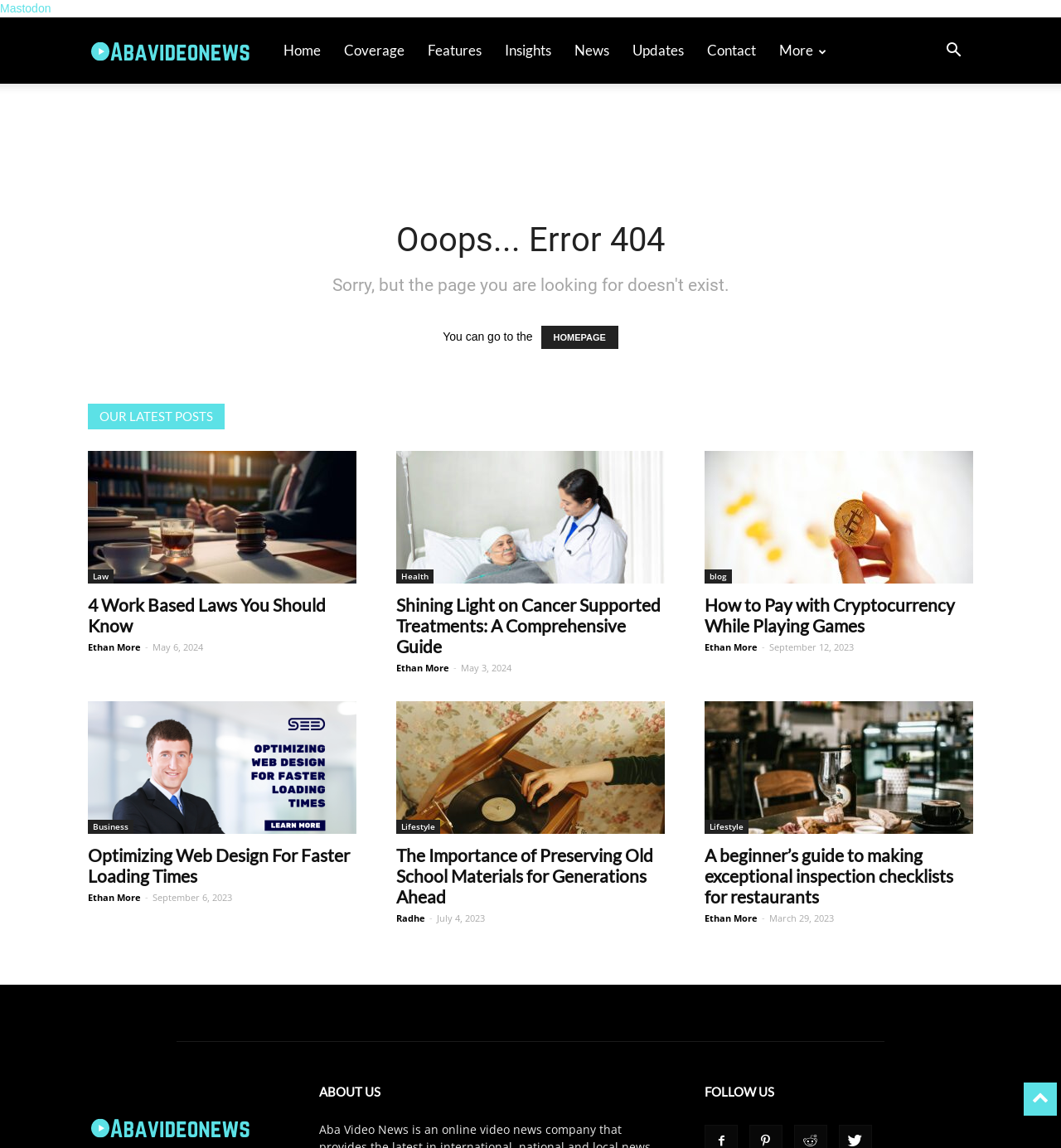Identify the bounding box coordinates of the clickable region necessary to fulfill the following instruction: "visit the contact page". The bounding box coordinates should be four float numbers between 0 and 1, i.e., [left, top, right, bottom].

[0.655, 0.015, 0.723, 0.073]